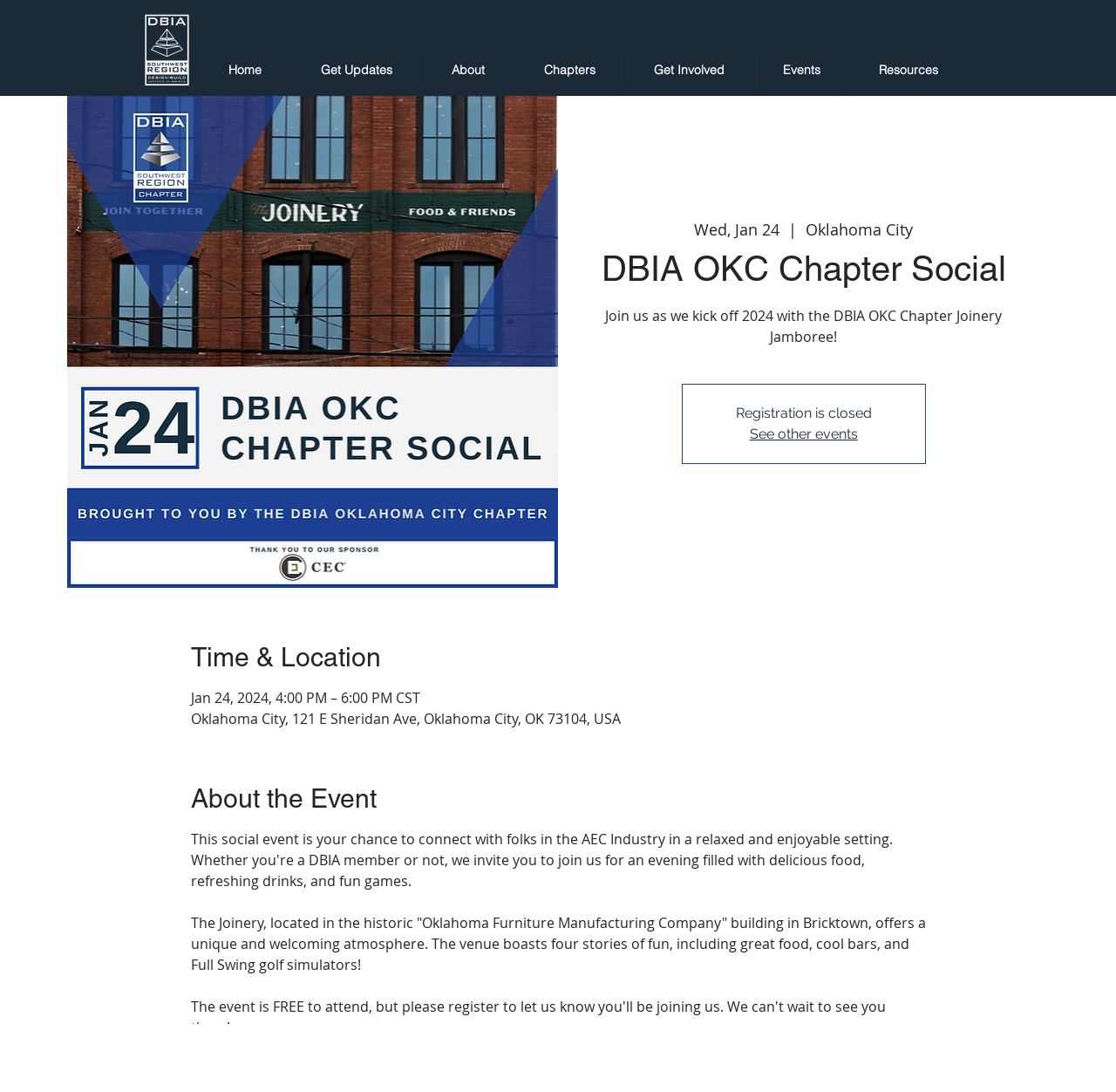What is the date of the event?
Can you provide an in-depth and detailed response to the question?

I found the date by looking at the text that says 'Jan 24, 2024, 4:00 PM – 6:00 PM CST' under the 'Time & Location' heading.